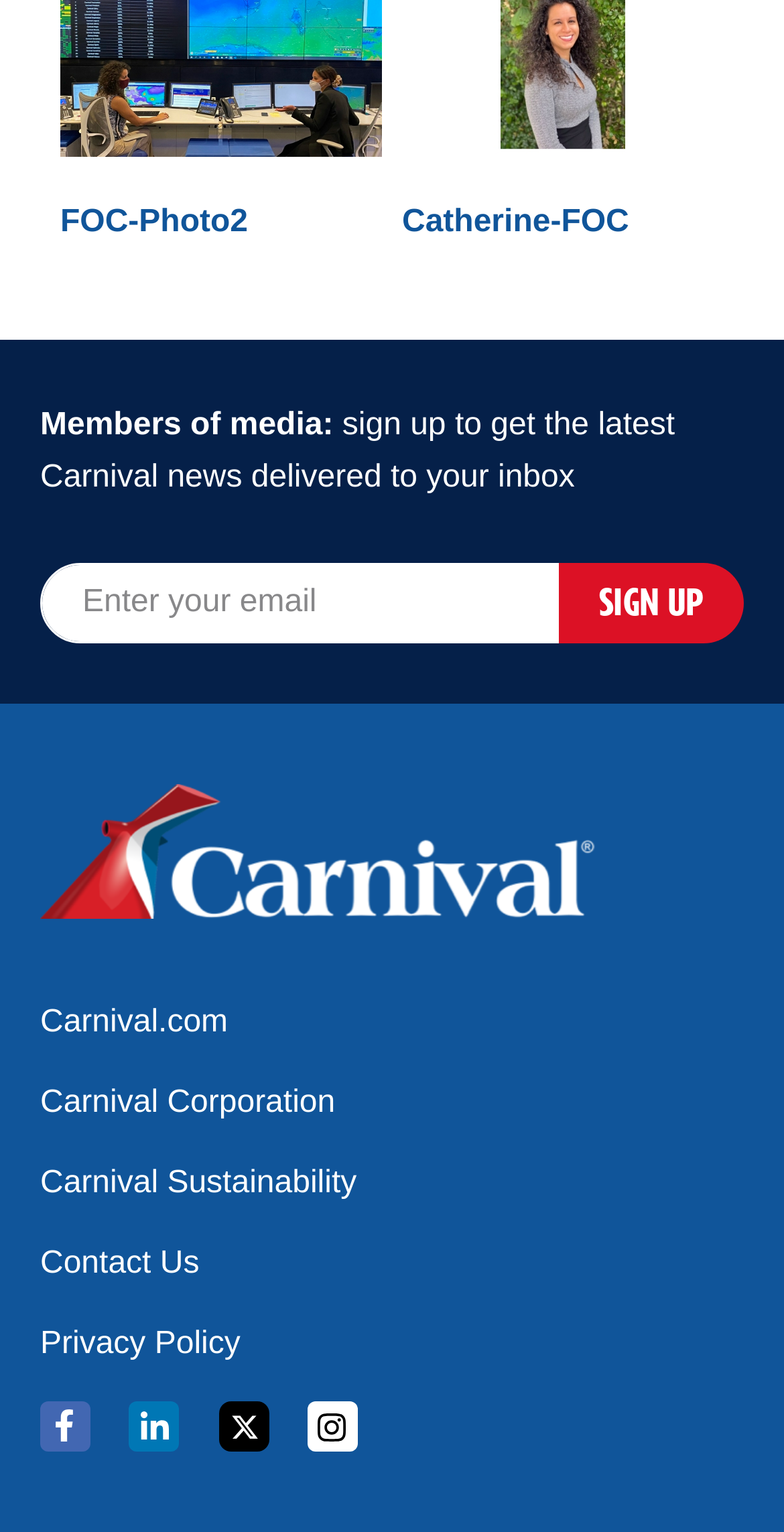What is the purpose of the textbox?
Using the information from the image, give a concise answer in one word or a short phrase.

Enter email